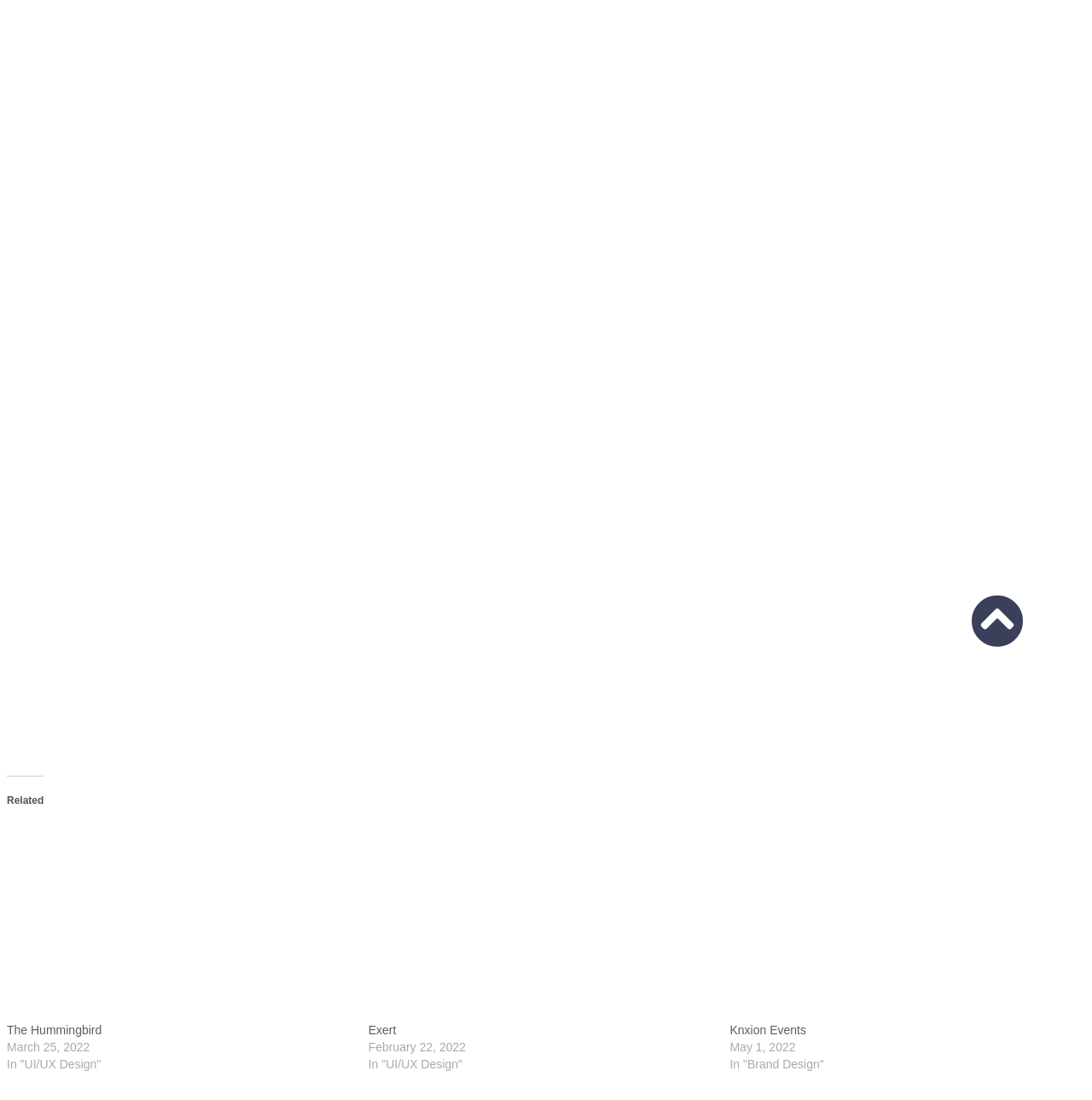Identify the bounding box of the HTML element described as: "The Hummingbird".

[0.006, 0.93, 0.093, 0.943]